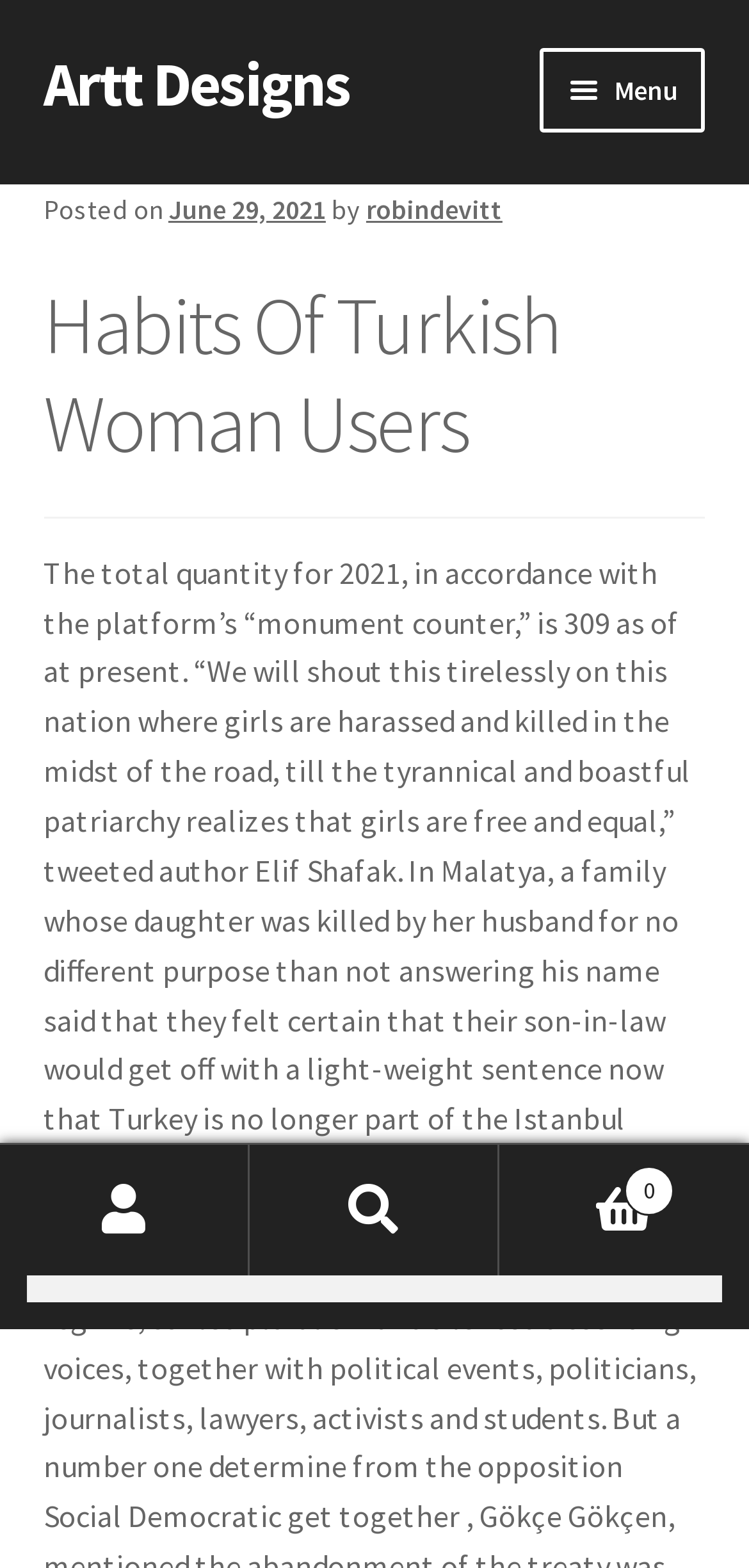What is the purpose of the button with a magnifying glass icon?
From the screenshot, supply a one-word or short-phrase answer.

Search